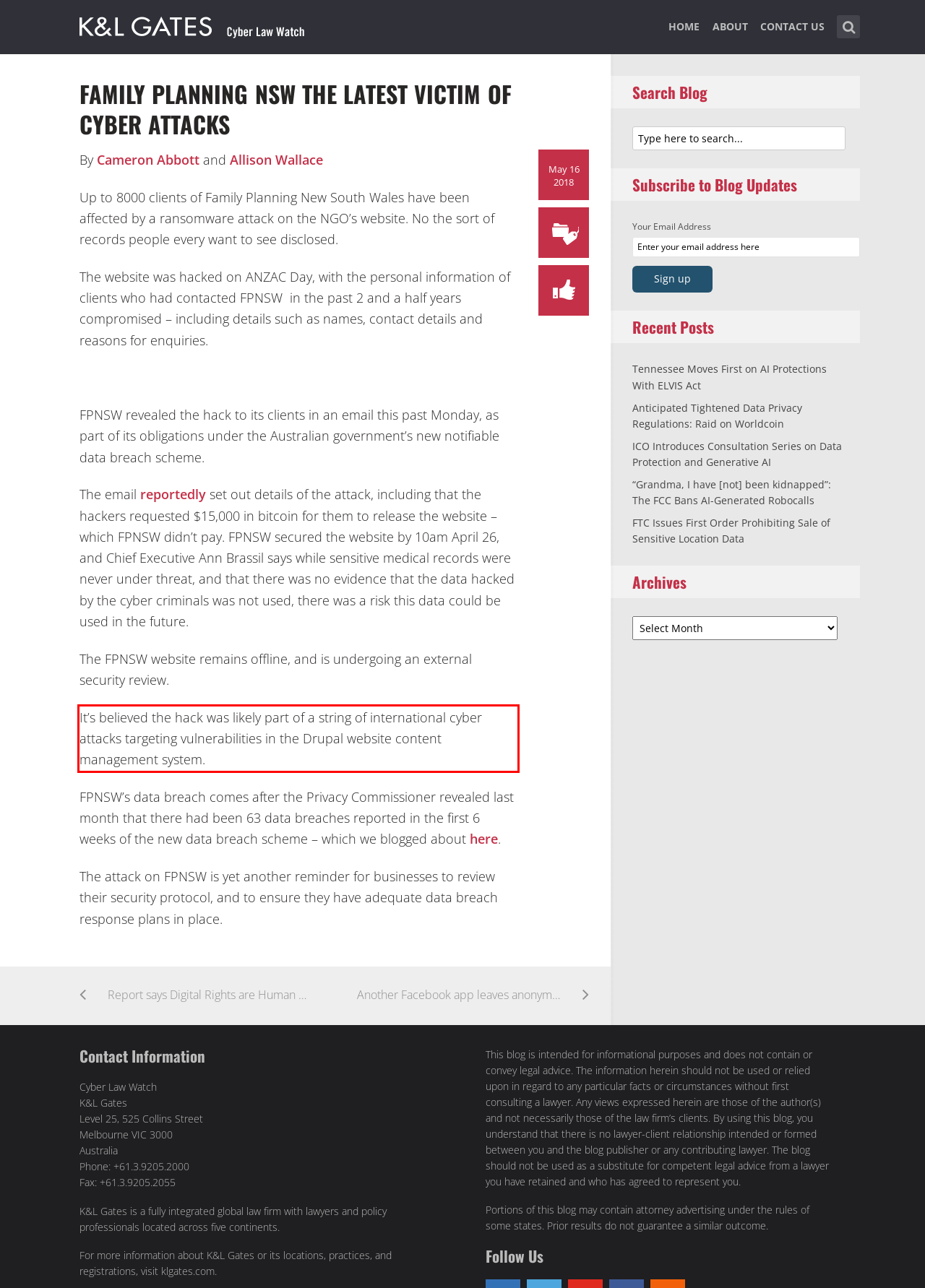Given a webpage screenshot, locate the red bounding box and extract the text content found inside it.

It’s believed the hack was likely part of a string of international cyber attacks targeting vulnerabilities in the Drupal website content management system.